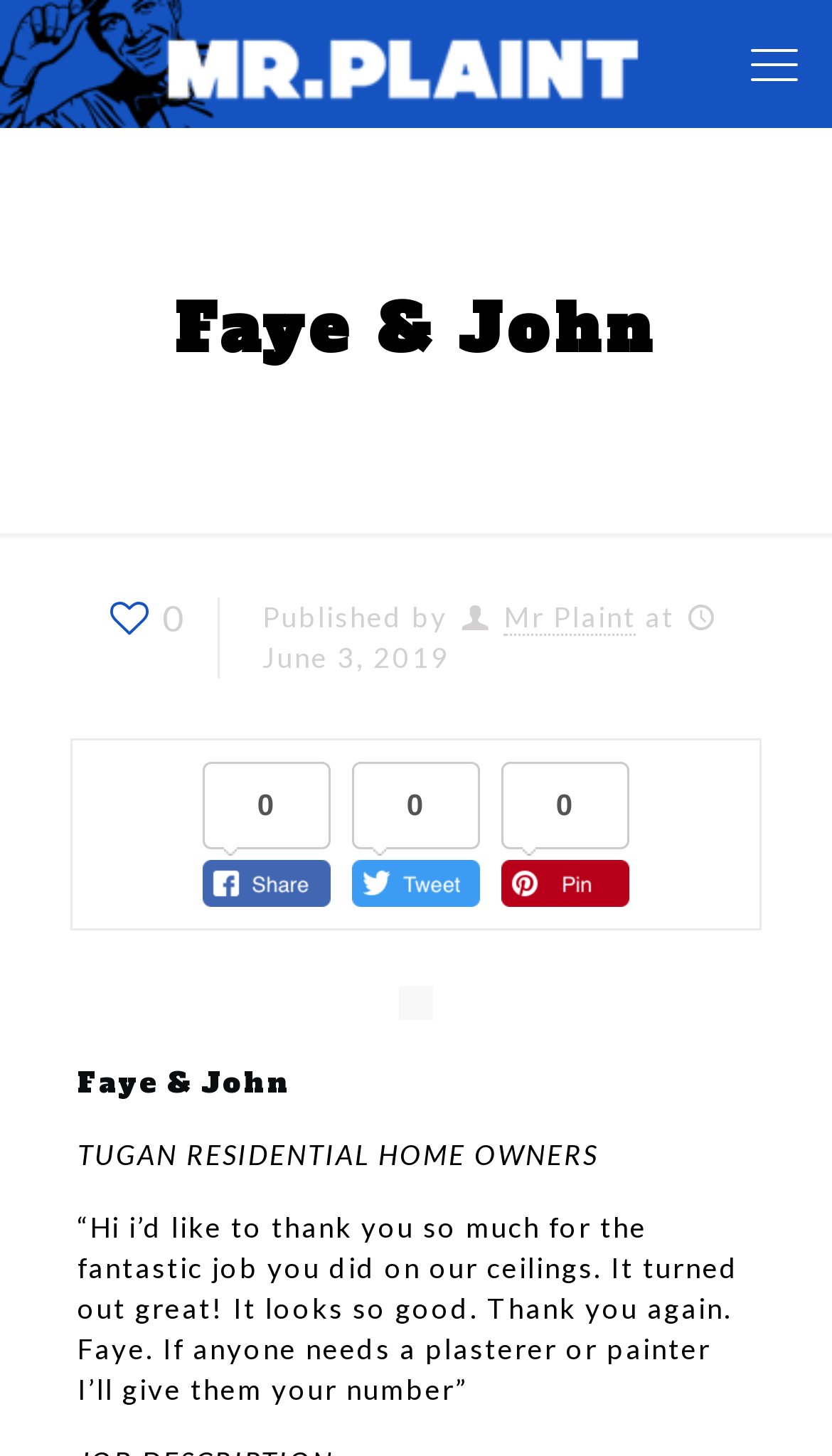Please provide a brief answer to the following inquiry using a single word or phrase:
What is the date of the testimonial?

June 3, 2019